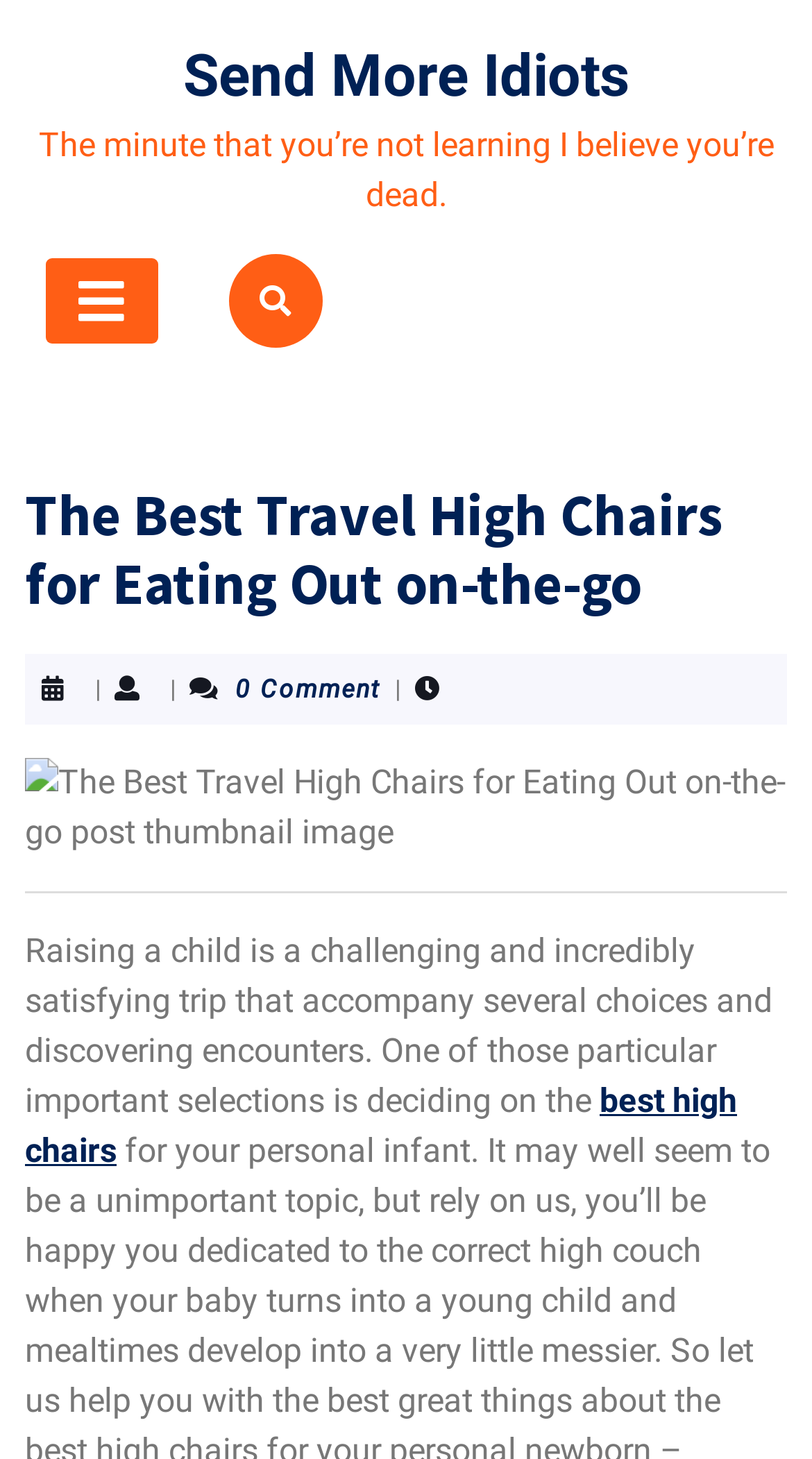Carefully examine the image and provide an in-depth answer to the question: What is the quote on the top of the webpage?

I found the quote by looking at the StaticText element with the text 'The minute that you’re not learning I believe you’re dead.' which is located at the top of the webpage with a bounding box coordinate of [0.047, 0.086, 0.953, 0.147].